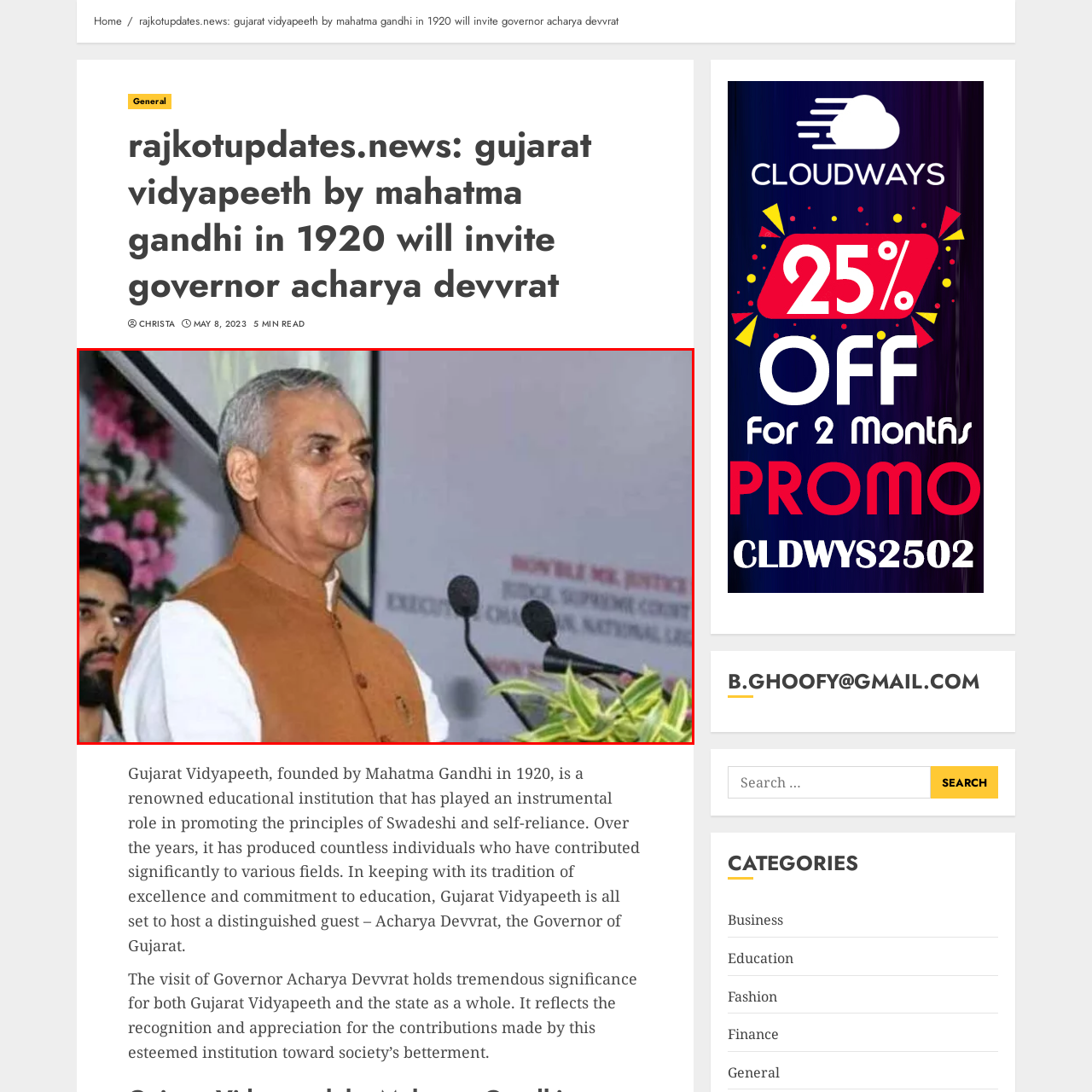What is the name of the educational institution hosting the event?
Review the image highlighted by the red bounding box and respond with a brief answer in one word or phrase.

Gujarat Vidyapeeth